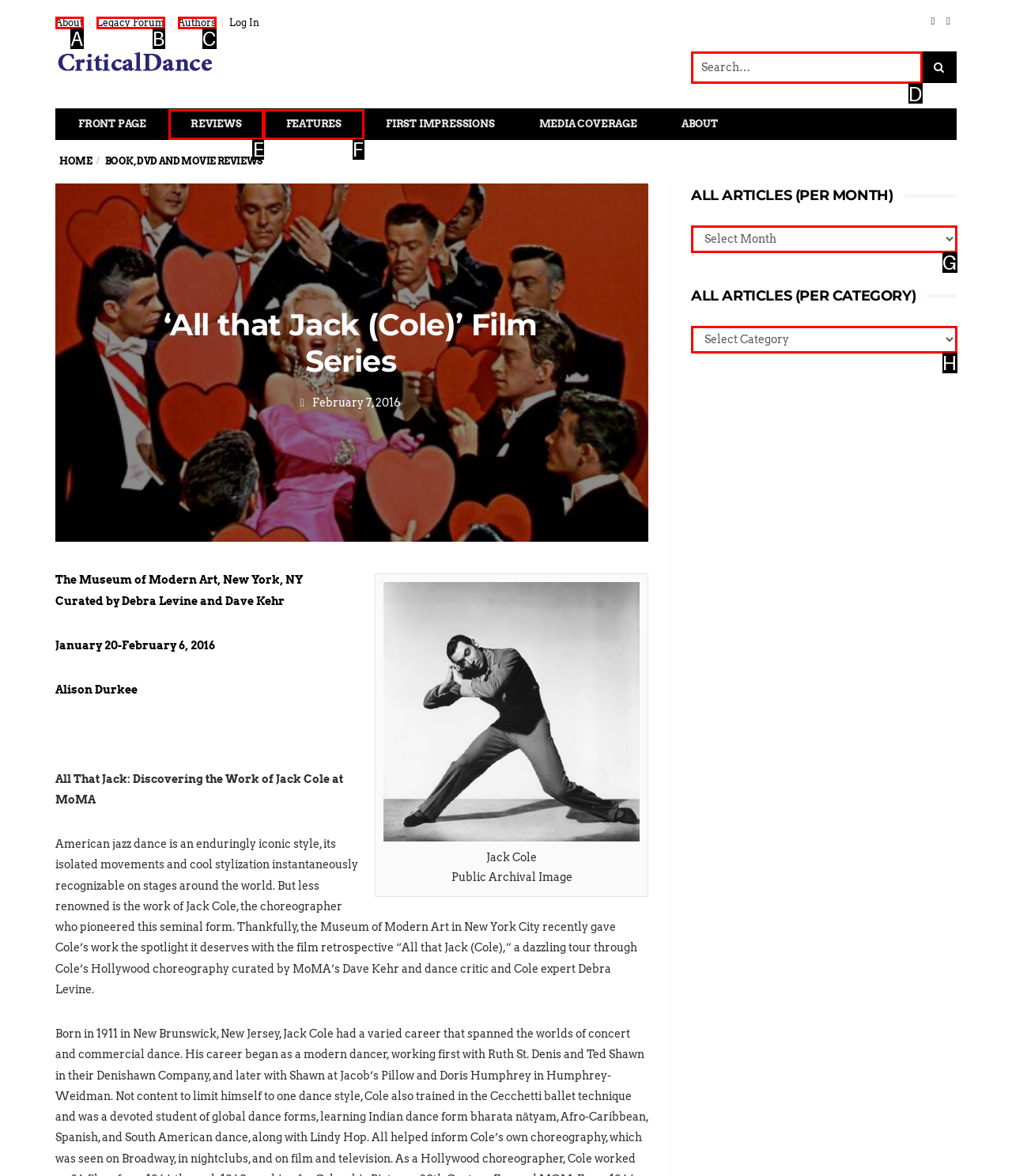Determine which option you need to click to execute the following task: Search for something. Provide your answer as a single letter.

D